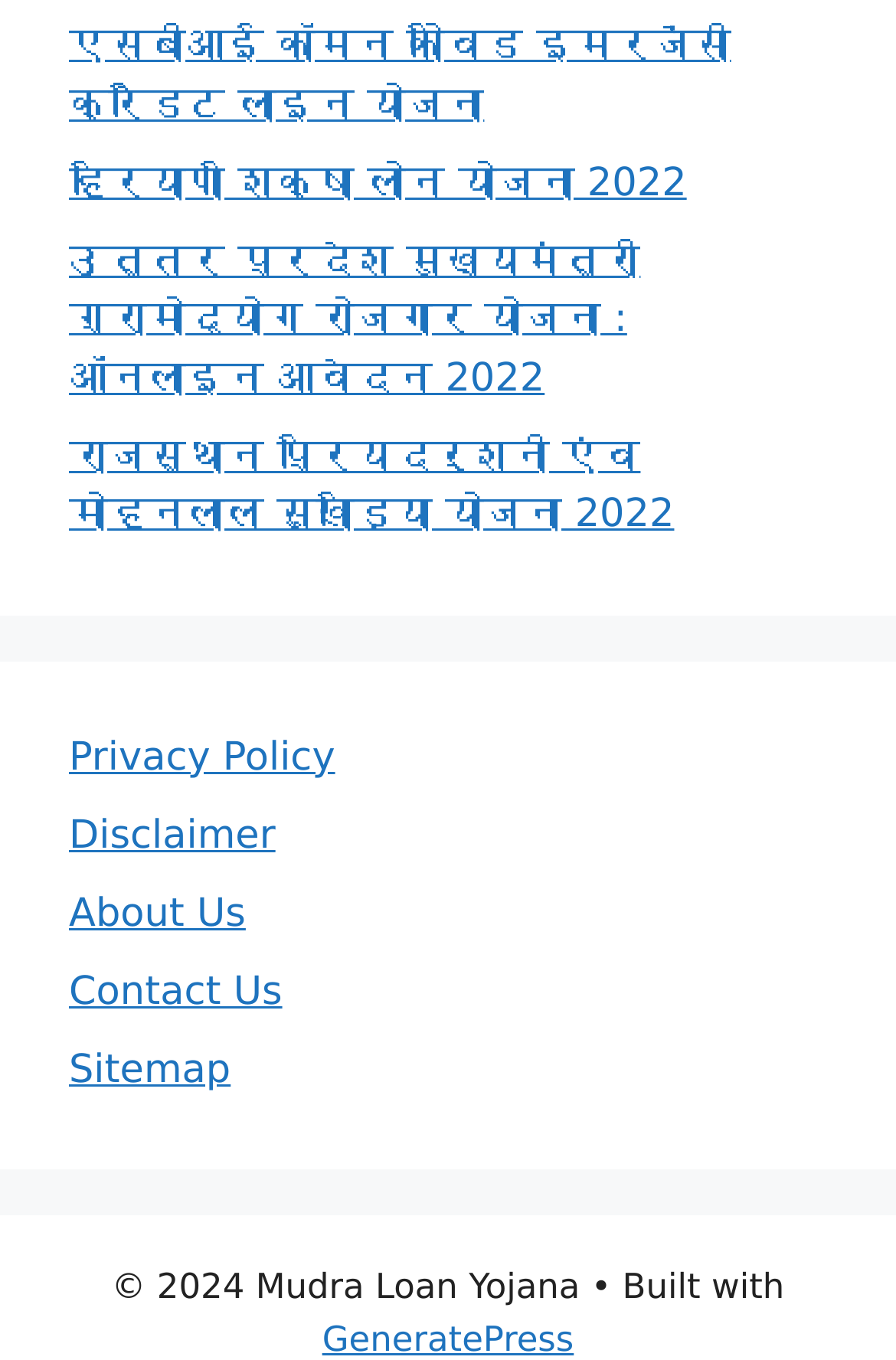For the given element description Contact Us, determine the bounding box coordinates of the UI element. The coordinates should follow the format (top-left x, top-left y, bottom-right x, bottom-right y) and be within the range of 0 to 1.

[0.077, 0.712, 0.315, 0.746]